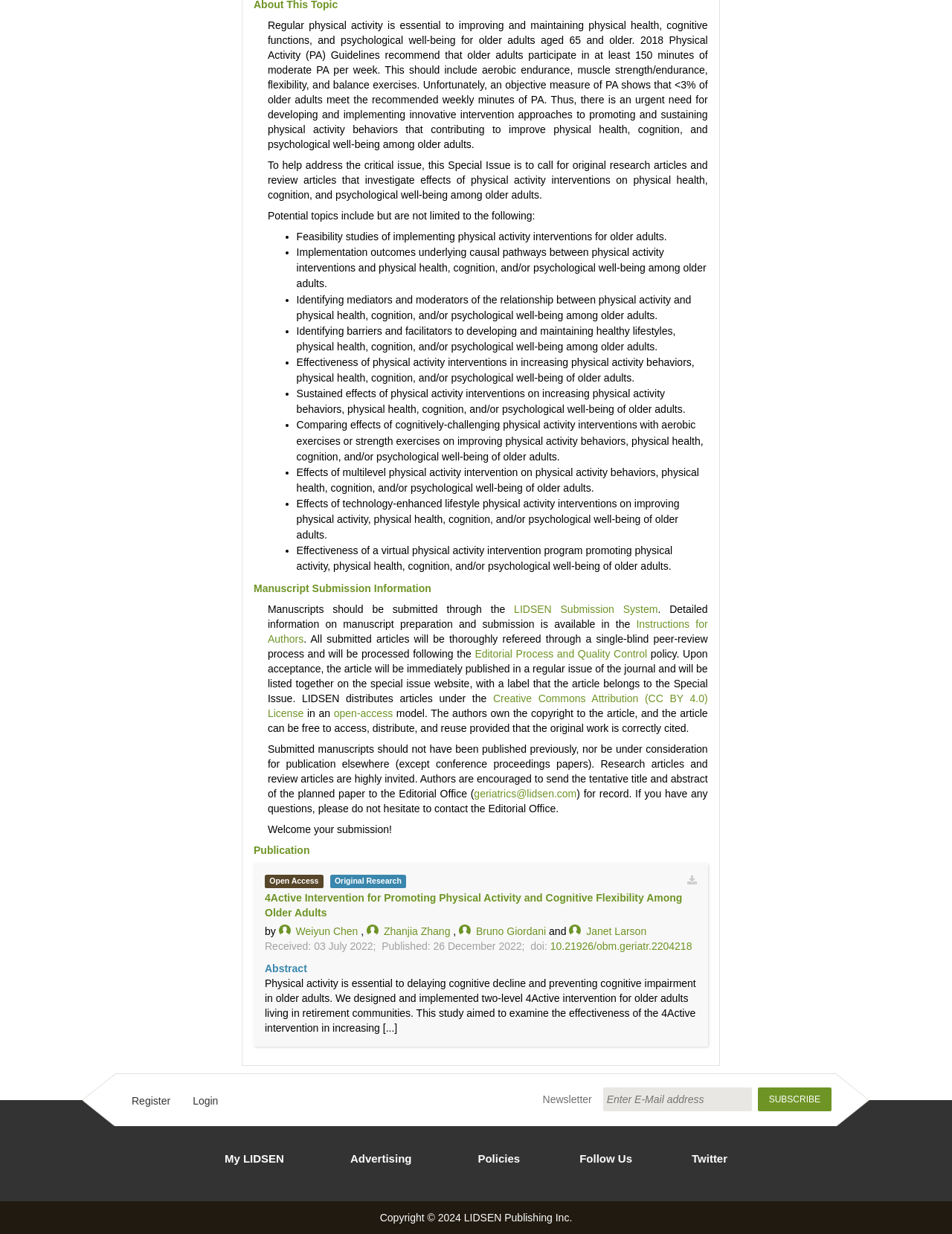What is the title of the research article mentioned in the publication table?
From the image, provide a succinct answer in one word or a short phrase.

4Active Intervention for Promoting Physical Activity and Cognitive Flexibility Among Older Adults